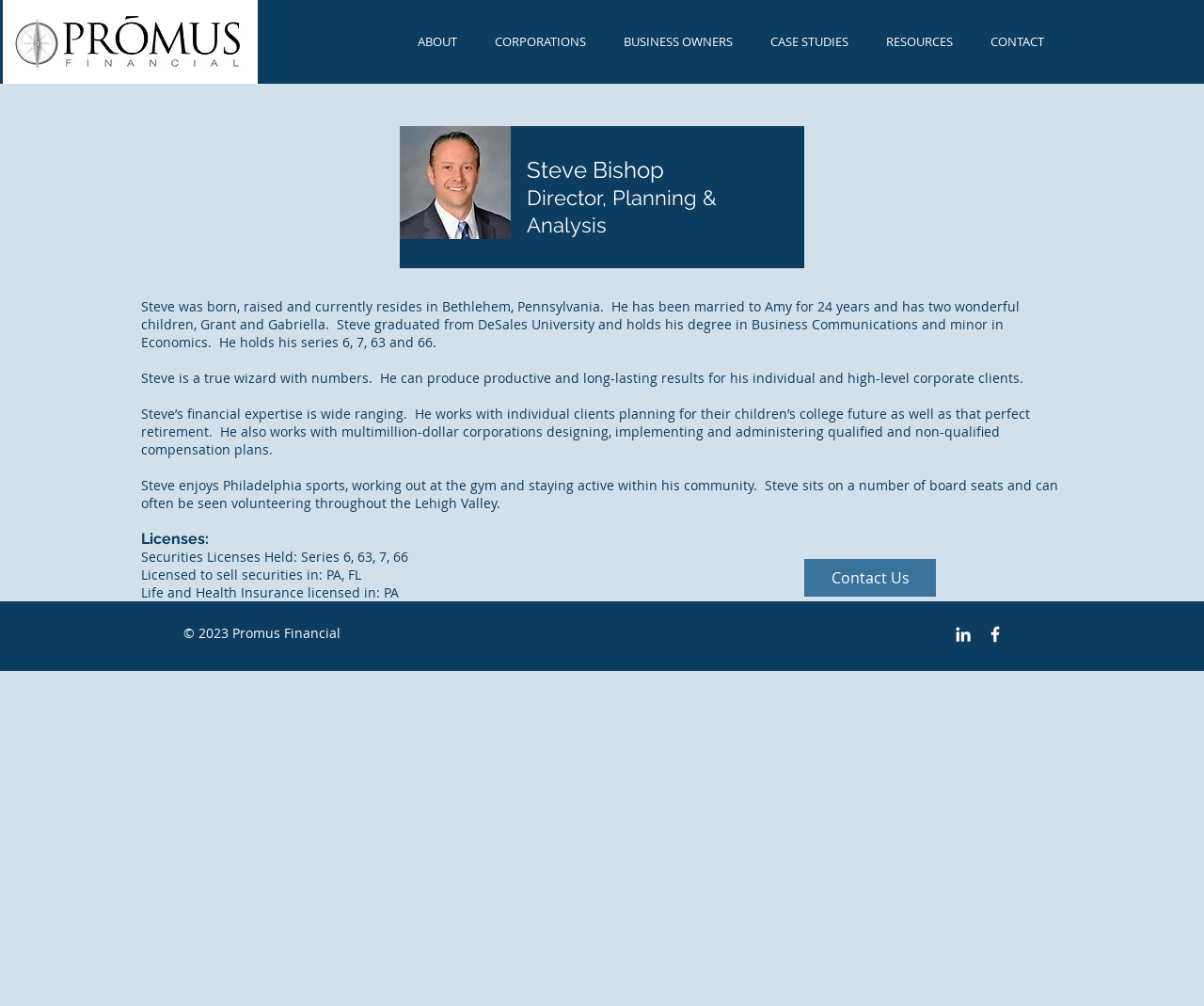Kindly determine the bounding box coordinates of the area that needs to be clicked to fulfill this instruction: "View Steve Bishop's profile picture".

[0.332, 0.125, 0.424, 0.238]